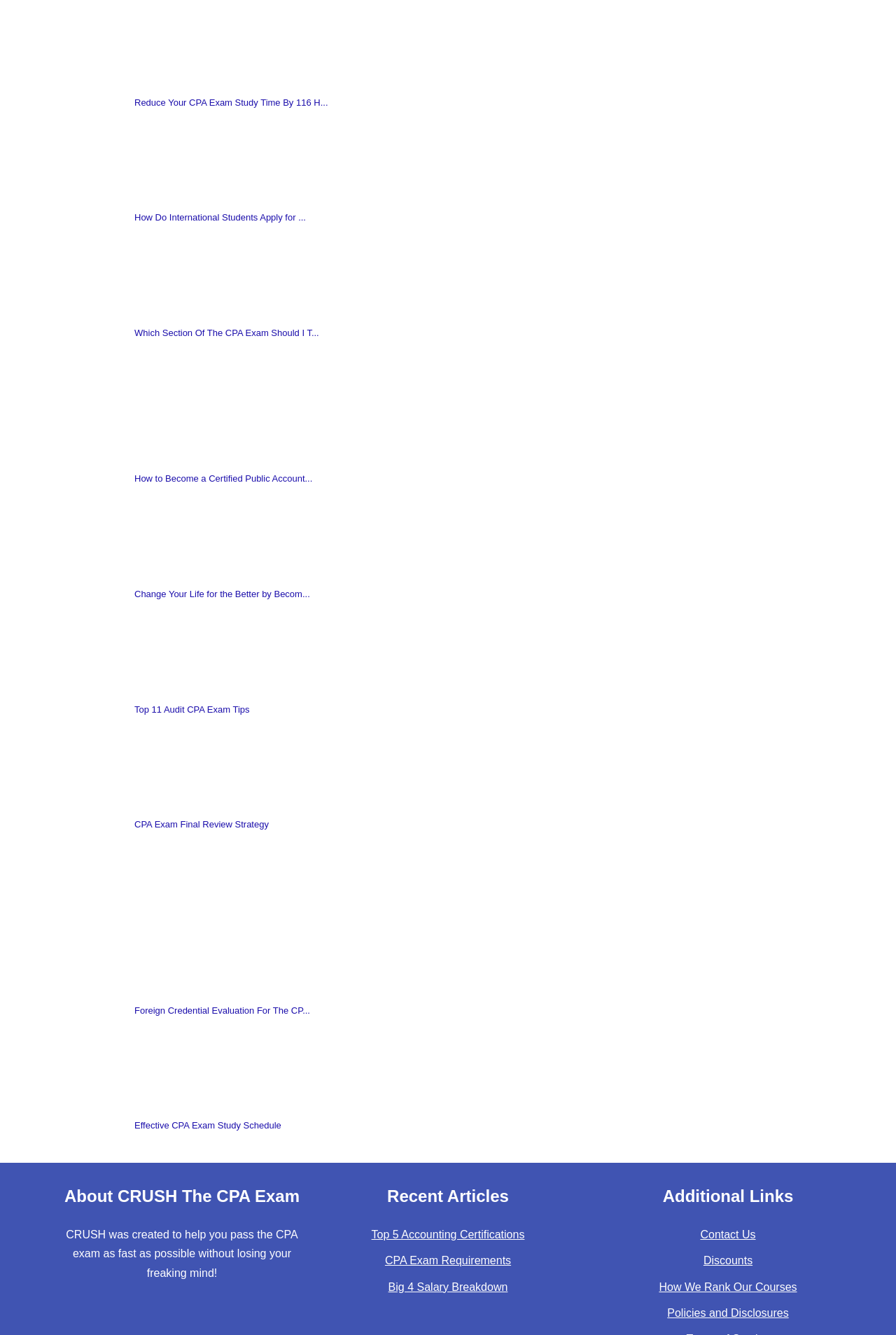What is the main topic of this webpage?
Please ensure your answer is as detailed and informative as possible.

Based on the links and text on the webpage, it appears to be focused on providing resources and information for individuals preparing to take the Certified Public Accountant (CPA) exam.